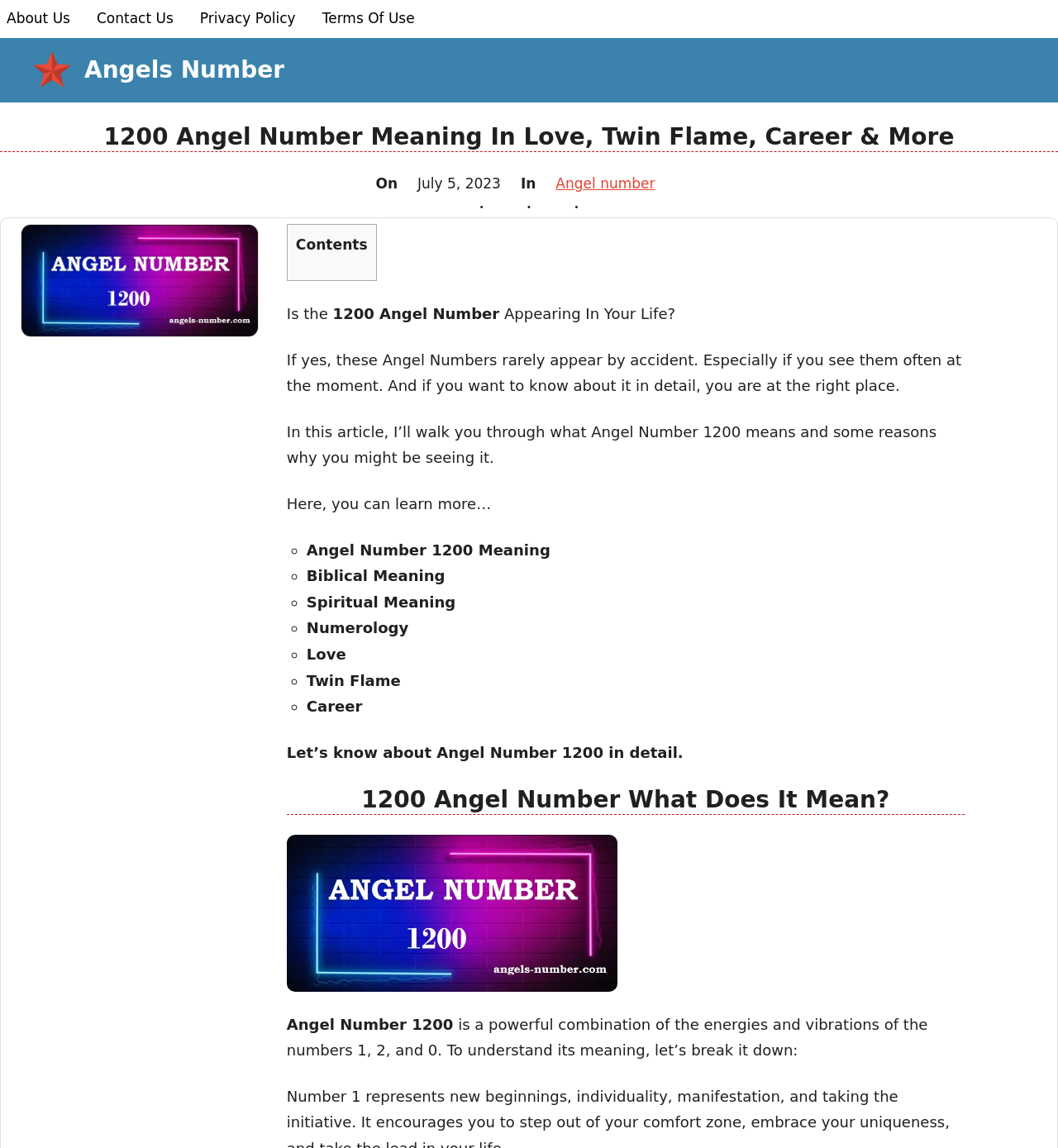Bounding box coordinates should be provided in the format (top-left x, top-left y, bottom-right x, bottom-right y) with all values between 0 and 1. Identify the bounding box for this UI element: Angel number

[0.525, 0.152, 0.619, 0.167]